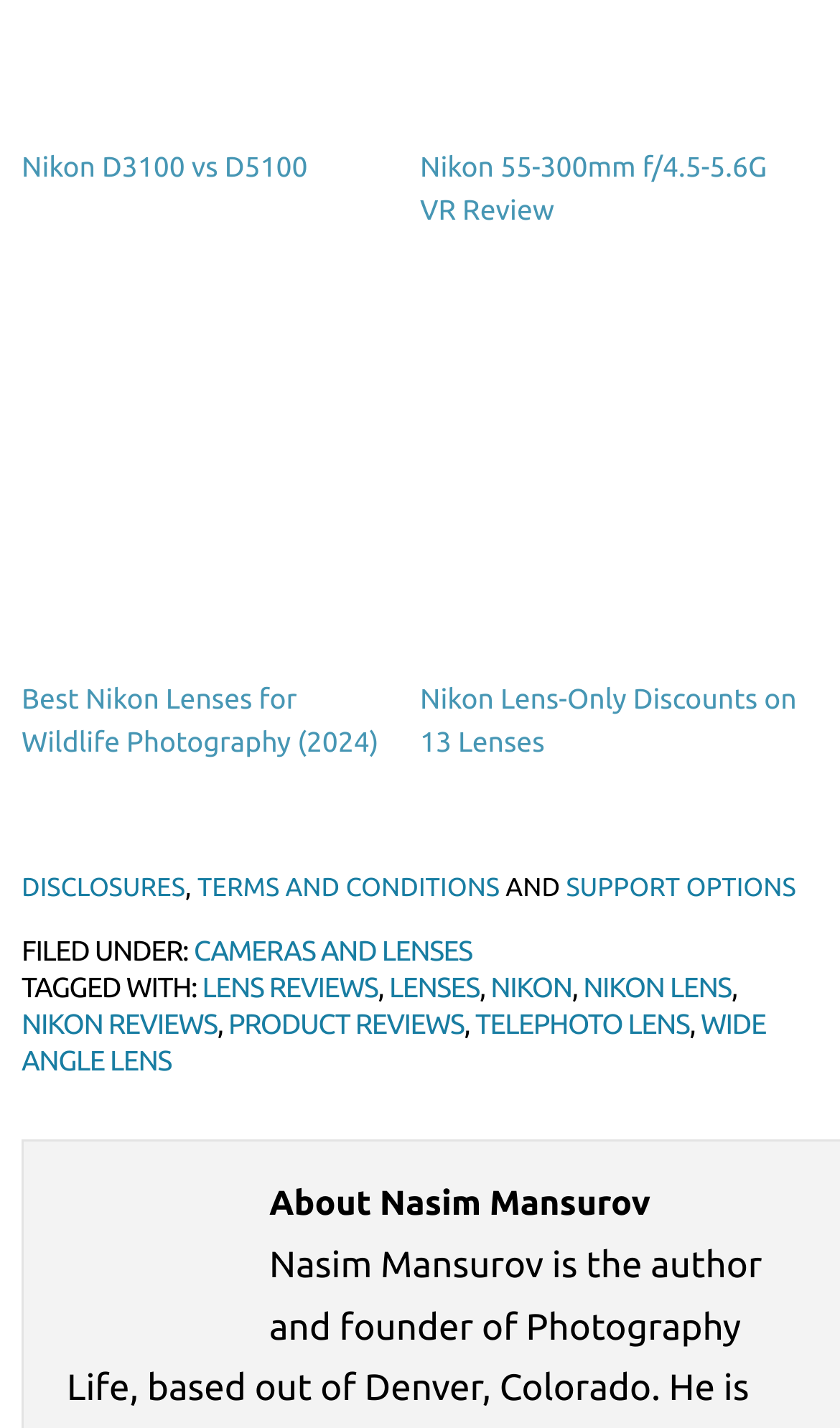Identify the bounding box coordinates for the element you need to click to achieve the following task: "View Nikon D3100 vs D5100 comparison". The coordinates must be four float values ranging from 0 to 1, formatted as [left, top, right, bottom].

[0.026, 0.107, 0.366, 0.128]